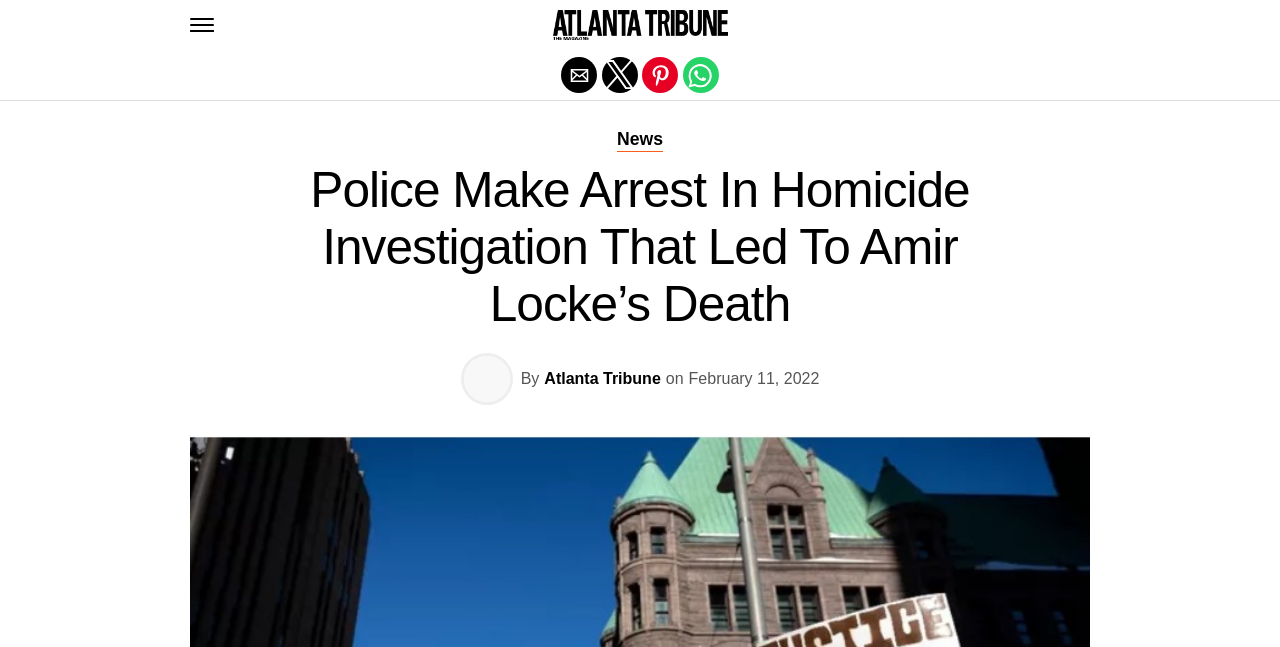Show the bounding box coordinates for the HTML element as described: "Atlanta Tribune".

[0.425, 0.571, 0.516, 0.598]